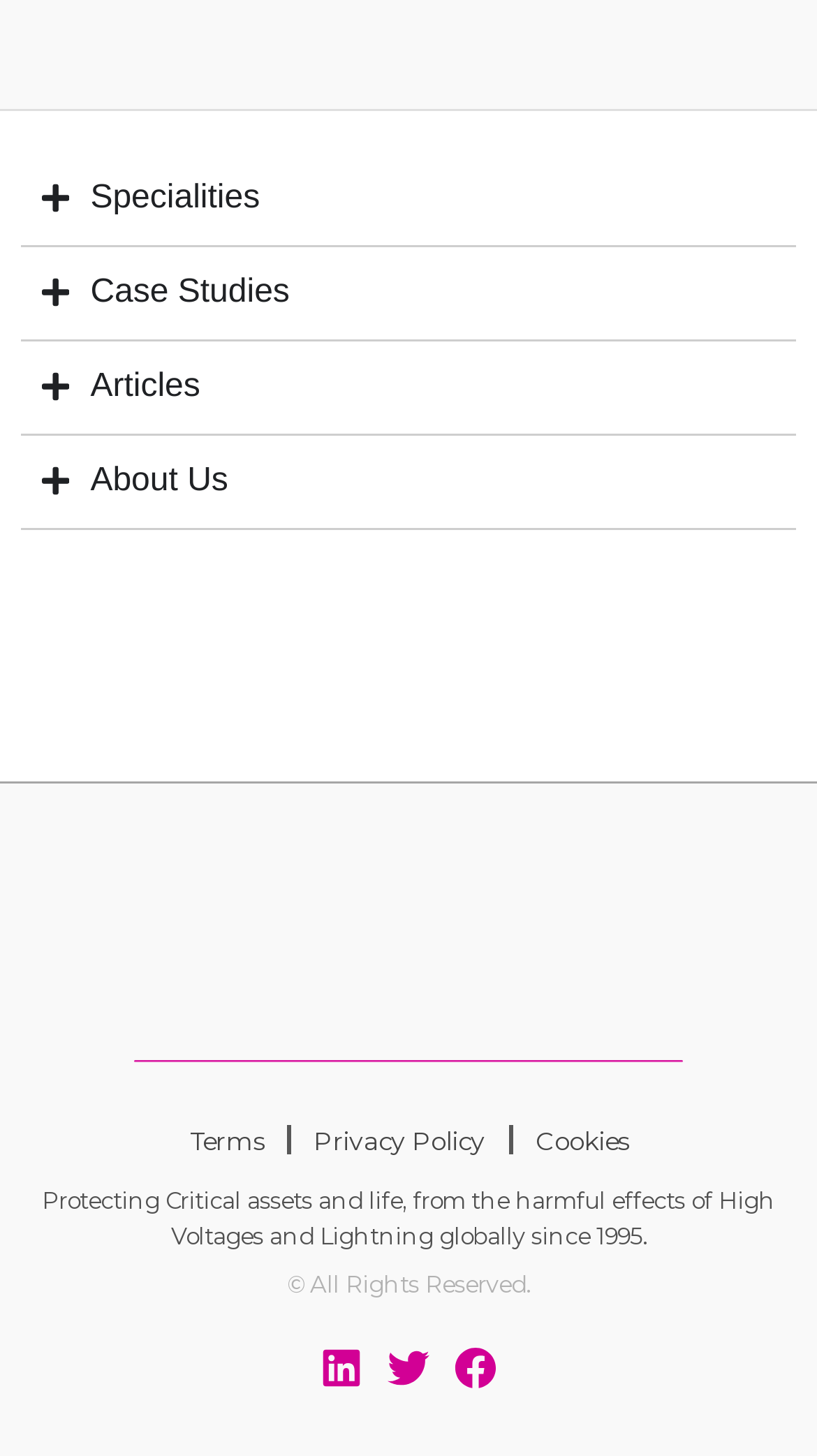Locate the bounding box coordinates of the element I should click to achieve the following instruction: "Read About Us".

[0.026, 0.299, 0.974, 0.364]